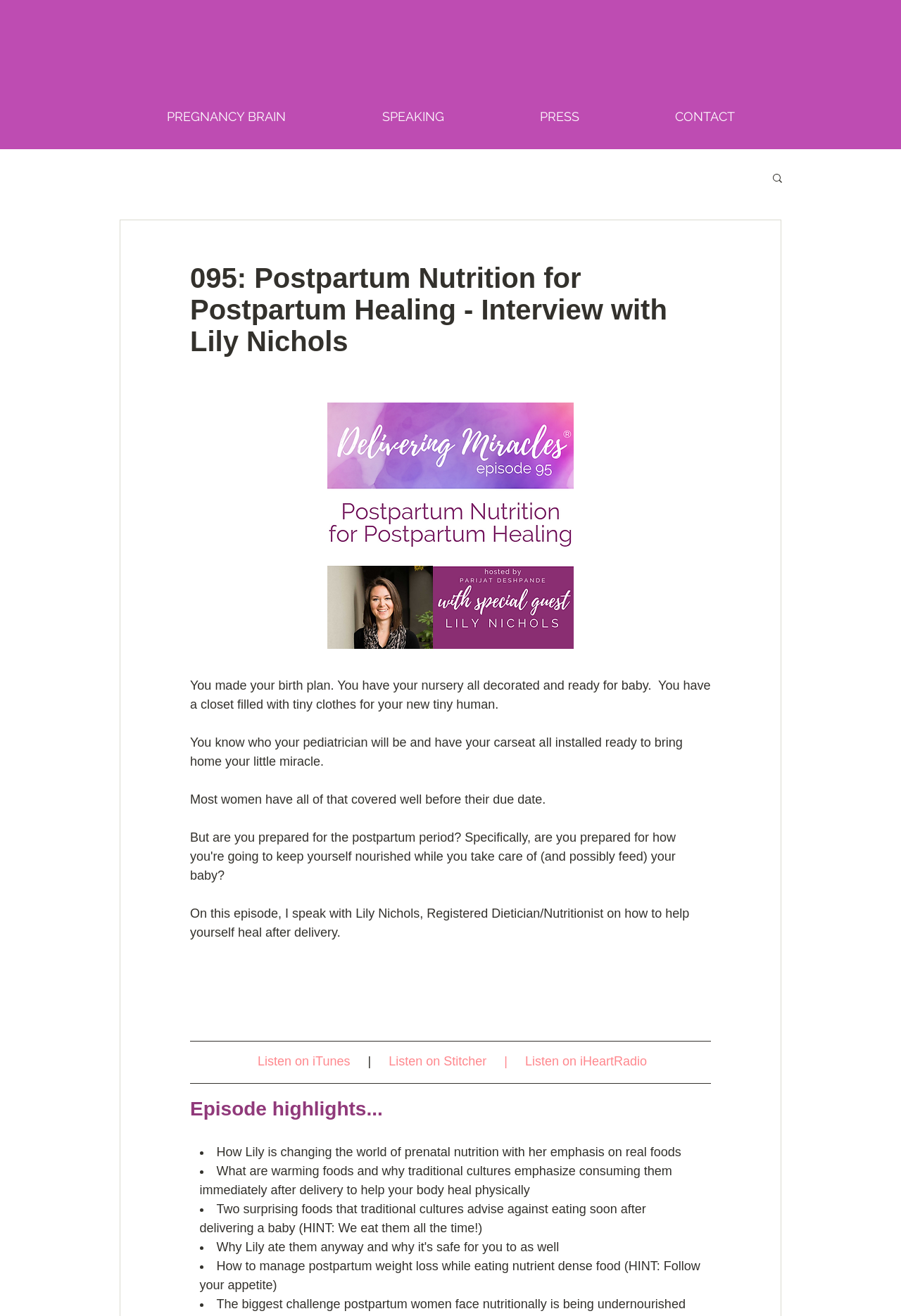Please analyze the image and give a detailed answer to the question:
What is the format of the episode?

I determined the format of the episode by looking at the heading '095: Postpartum Nutrition for Postpartum Healing - Interview with Lily Nichols' which indicates that the format of the episode is an interview with Lily Nichols.